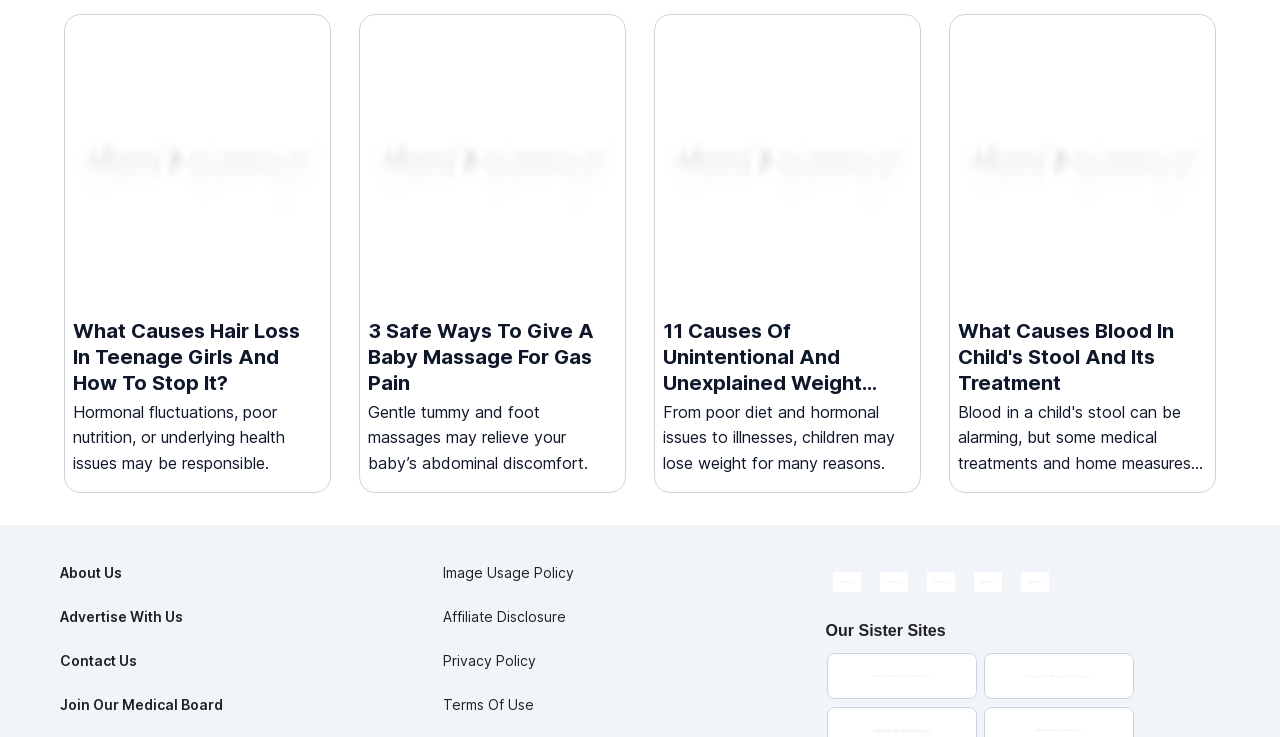Please provide a comprehensive response to the question below by analyzing the image: 
What is the topic of the first link on this webpage?

The first link on this webpage is titled 'What Causes Hair Loss In Teenage Girls And How To Stop It?'. This suggests that the topic of this link is hair loss in teenage girls and possible solutions to this problem.